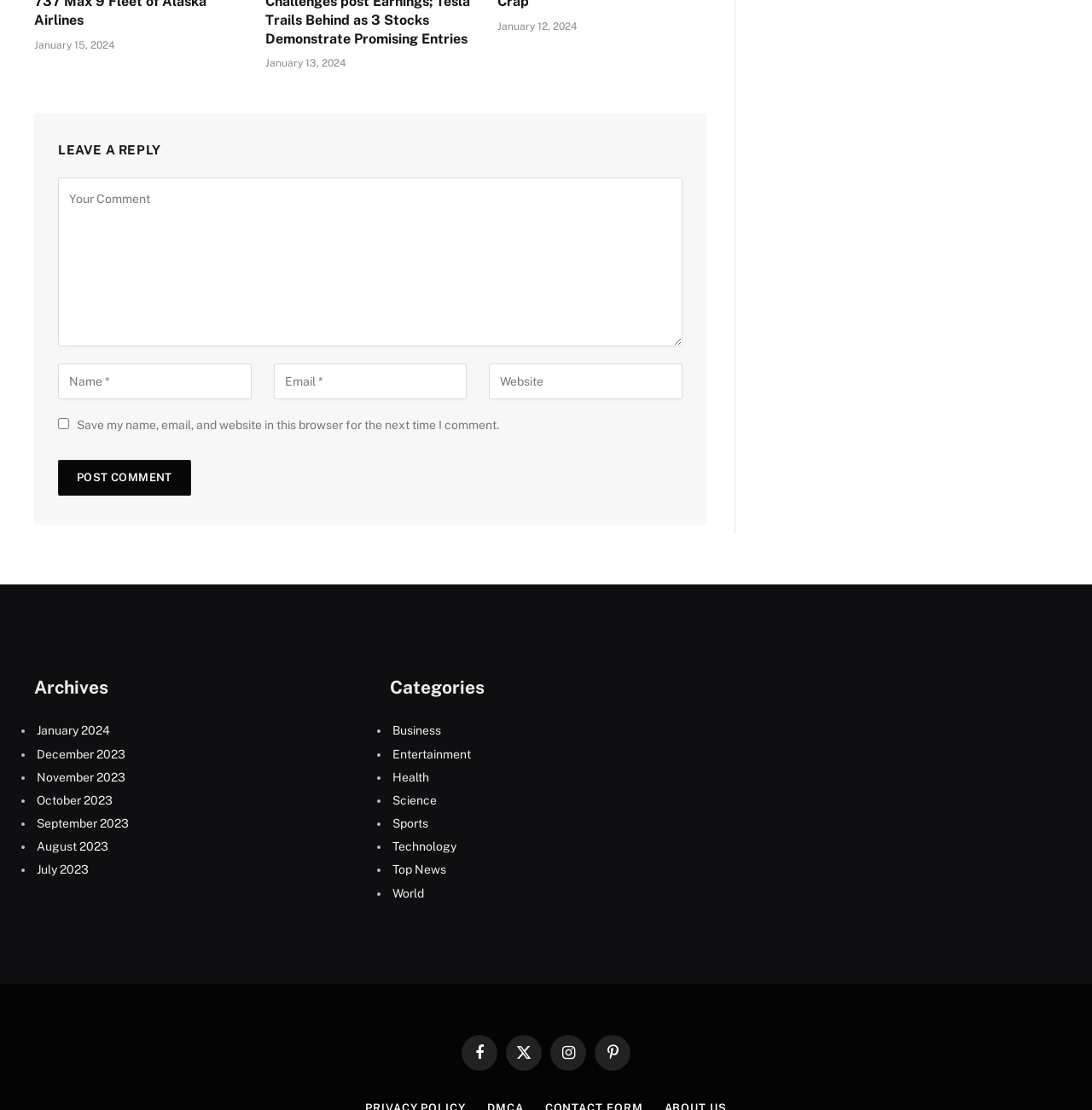What is the purpose of the textboxes?
Please provide a single word or phrase answer based on the image.

Leave a comment